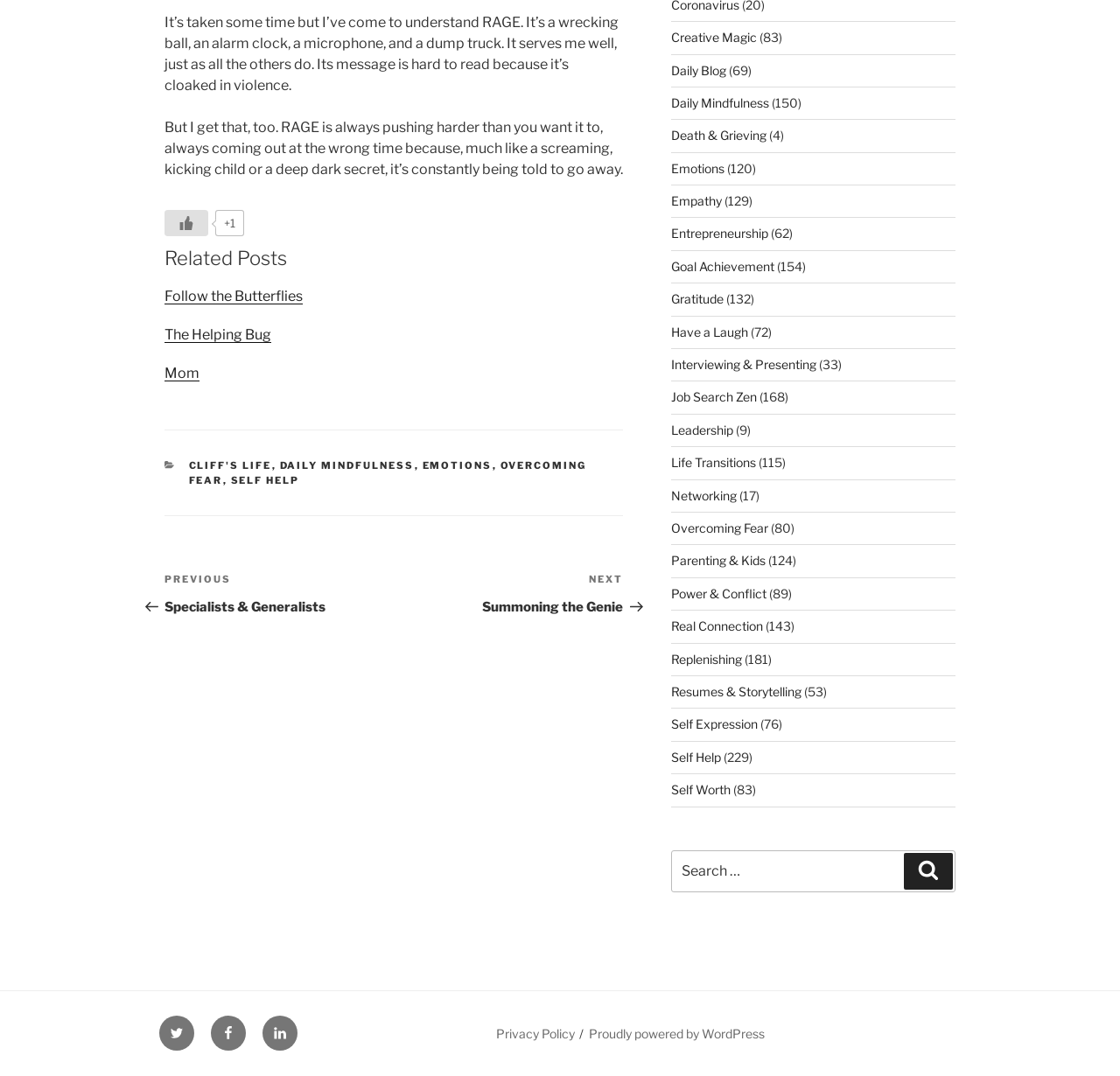Determine the bounding box coordinates for the element that should be clicked to follow this instruction: "Click the Like Button". The coordinates should be given as four float numbers between 0 and 1, in the format [left, top, right, bottom].

[0.147, 0.195, 0.186, 0.22]